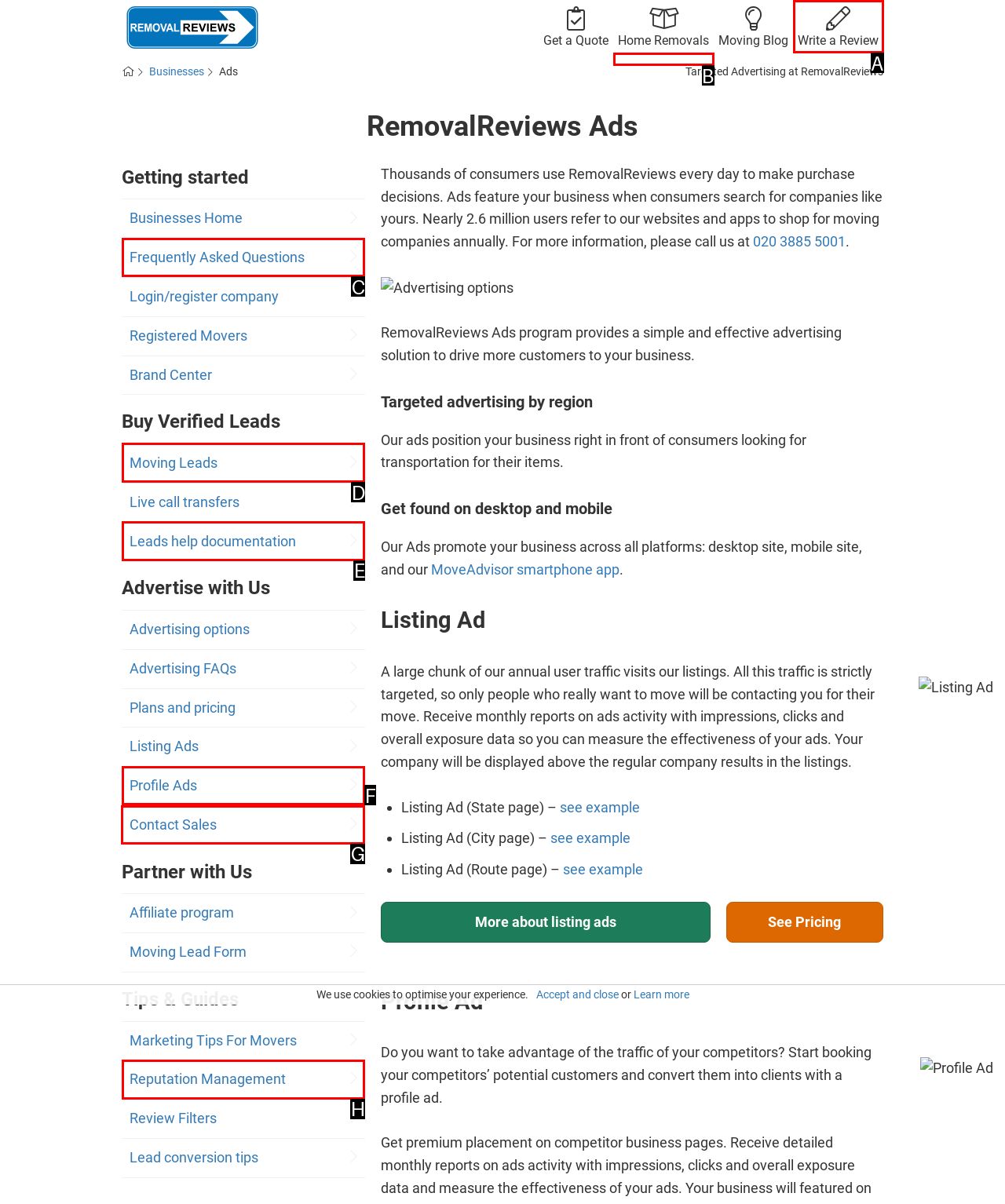Identify the correct UI element to click on to achieve the task: Search for something. Provide the letter of the appropriate element directly from the available choices.

None